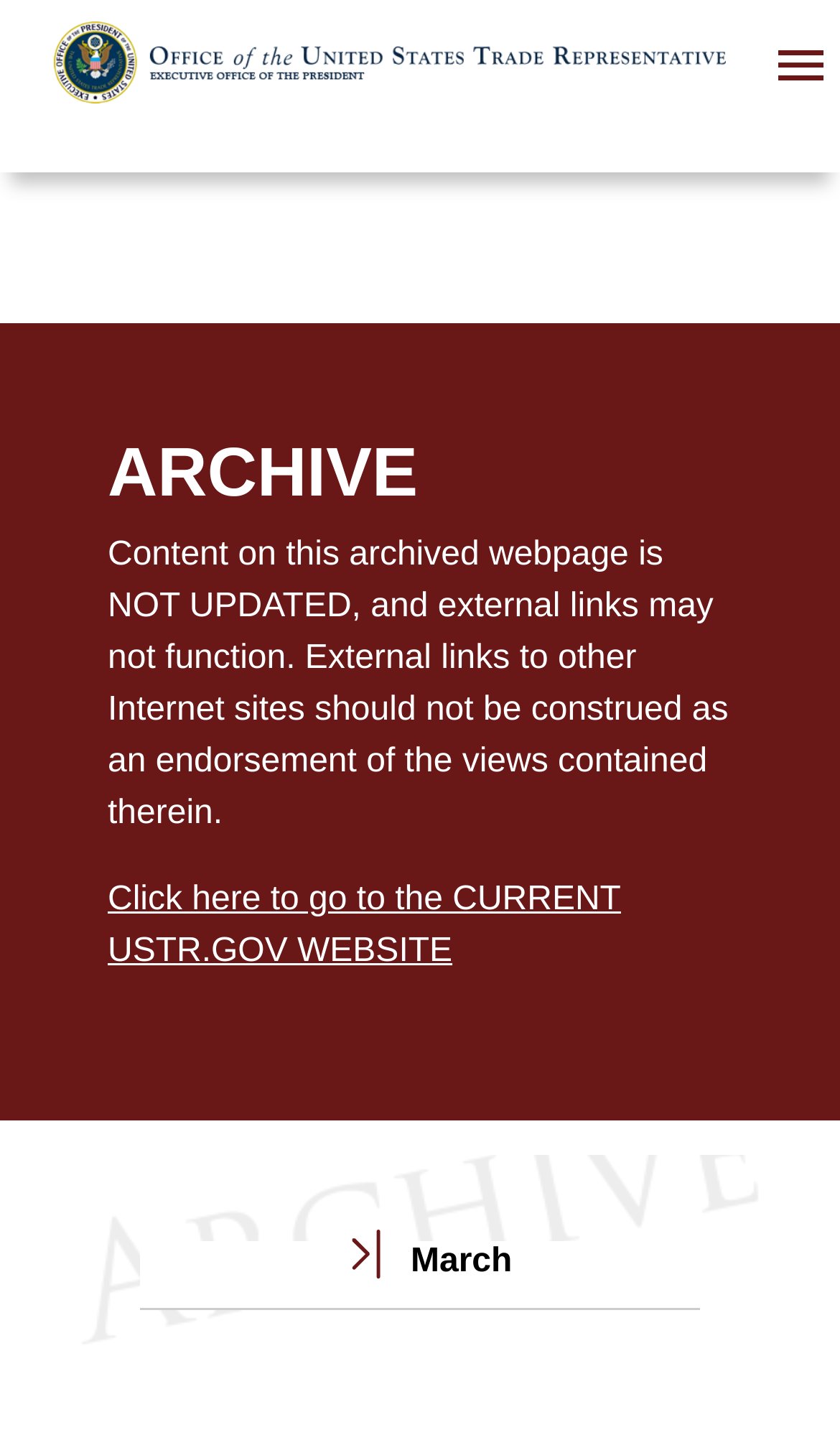Identify the bounding box coordinates for the UI element described by the following text: "March". Provide the coordinates as four float numbers between 0 and 1, in the format [left, top, right, bottom].

[0.167, 0.868, 0.833, 0.916]